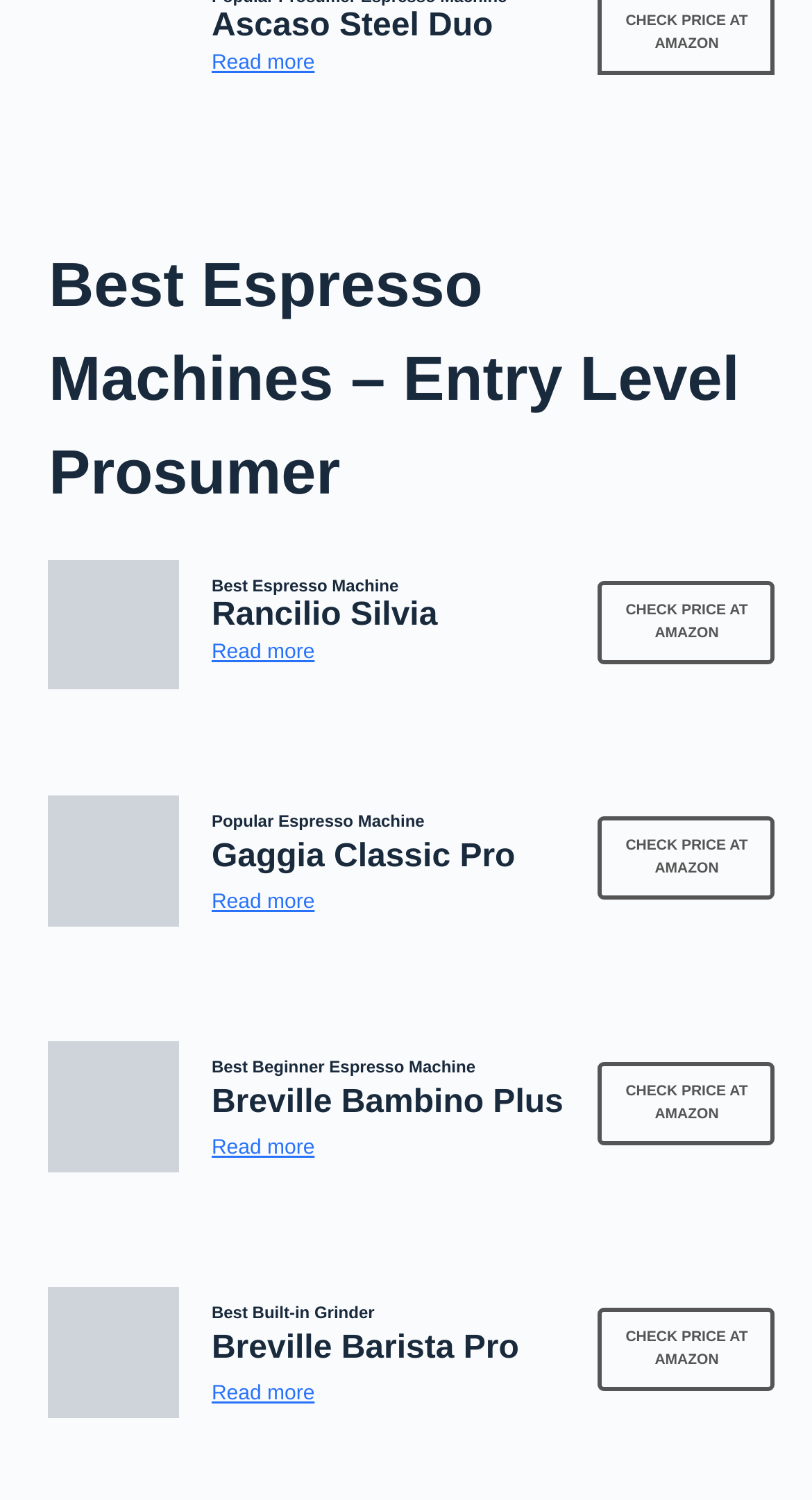What is the position of the 'Best Beginner Espresso Machine' section?
Please provide a single word or phrase as your answer based on the image.

Third